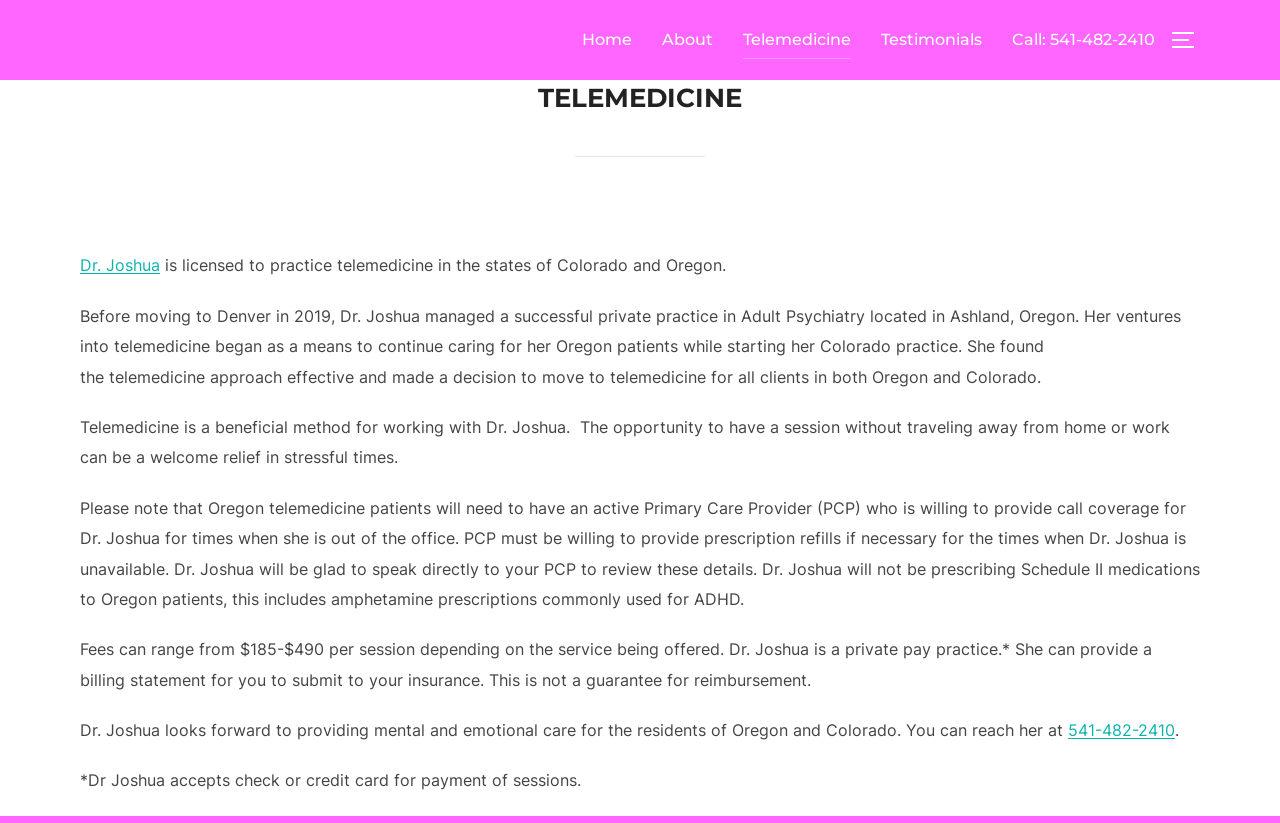Use the details in the image to answer the question thoroughly: 
What is the purpose of telemedicine according to Dr. Joshua?

I found the answer by reading the text content of the webpage, specifically the sentence 'Telemedicine is a beneficial method for working with Dr. Joshua.' which explains the purpose of telemedicine according to Dr. Joshua.